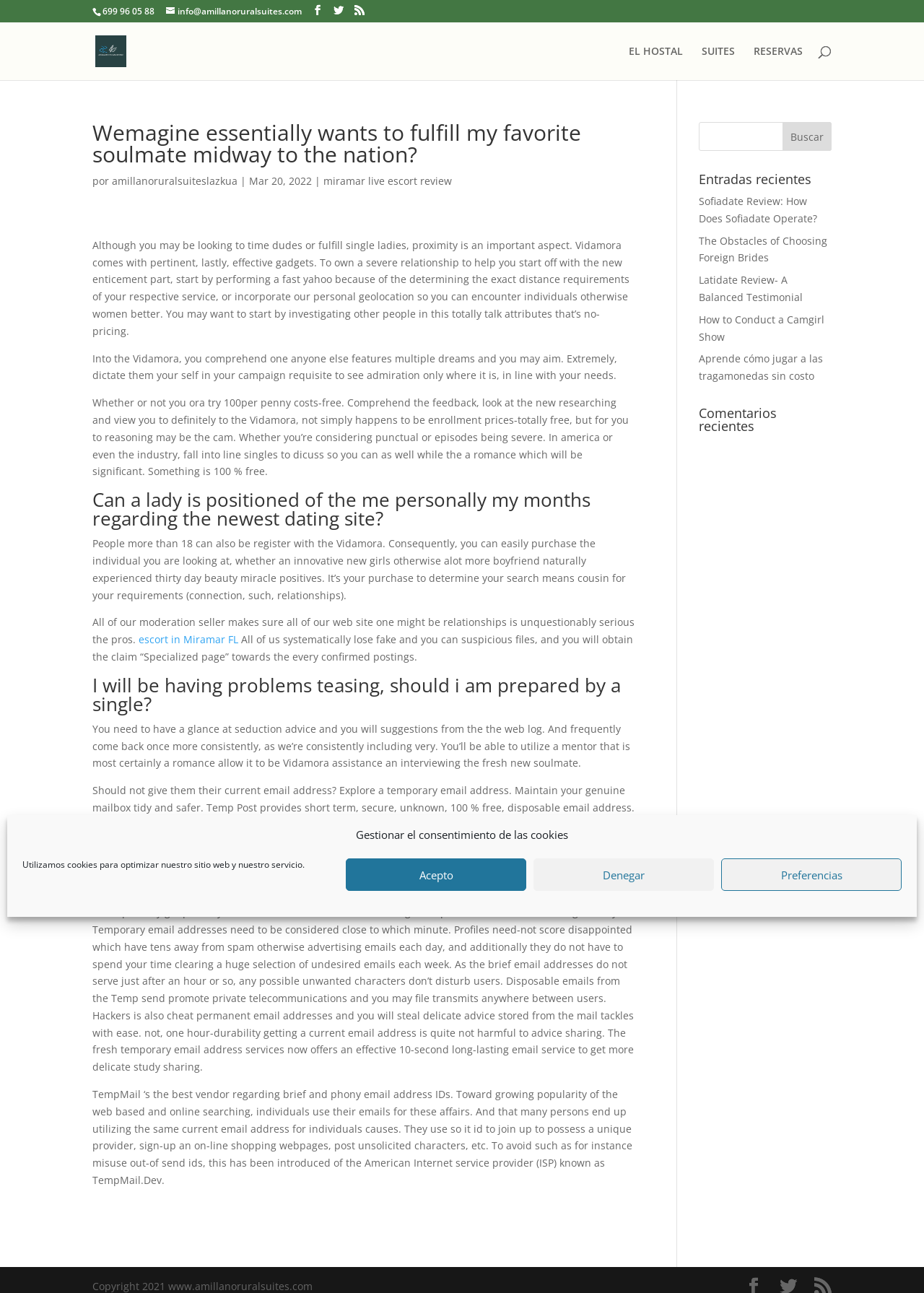Identify the bounding box coordinates for the UI element described by the following text: "SUITES". Provide the coordinates as four float numbers between 0 and 1, in the format [left, top, right, bottom].

[0.759, 0.036, 0.795, 0.062]